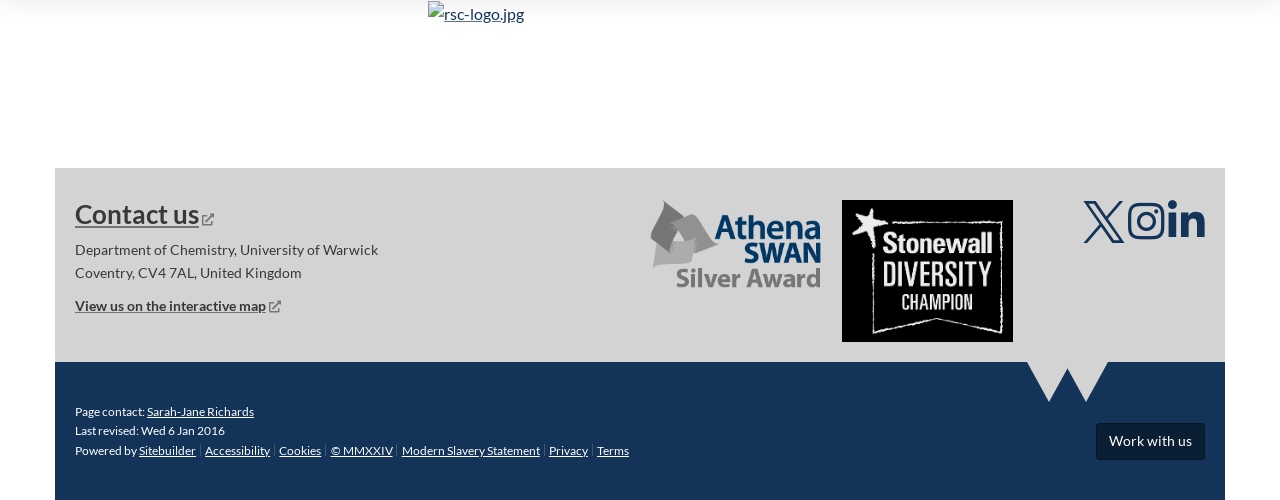Can you find the bounding box coordinates for the UI element given this description: "Contact us"? Provide the coordinates as four float numbers between 0 and 1: [left, top, right, bottom].

[0.059, 0.395, 0.169, 0.459]